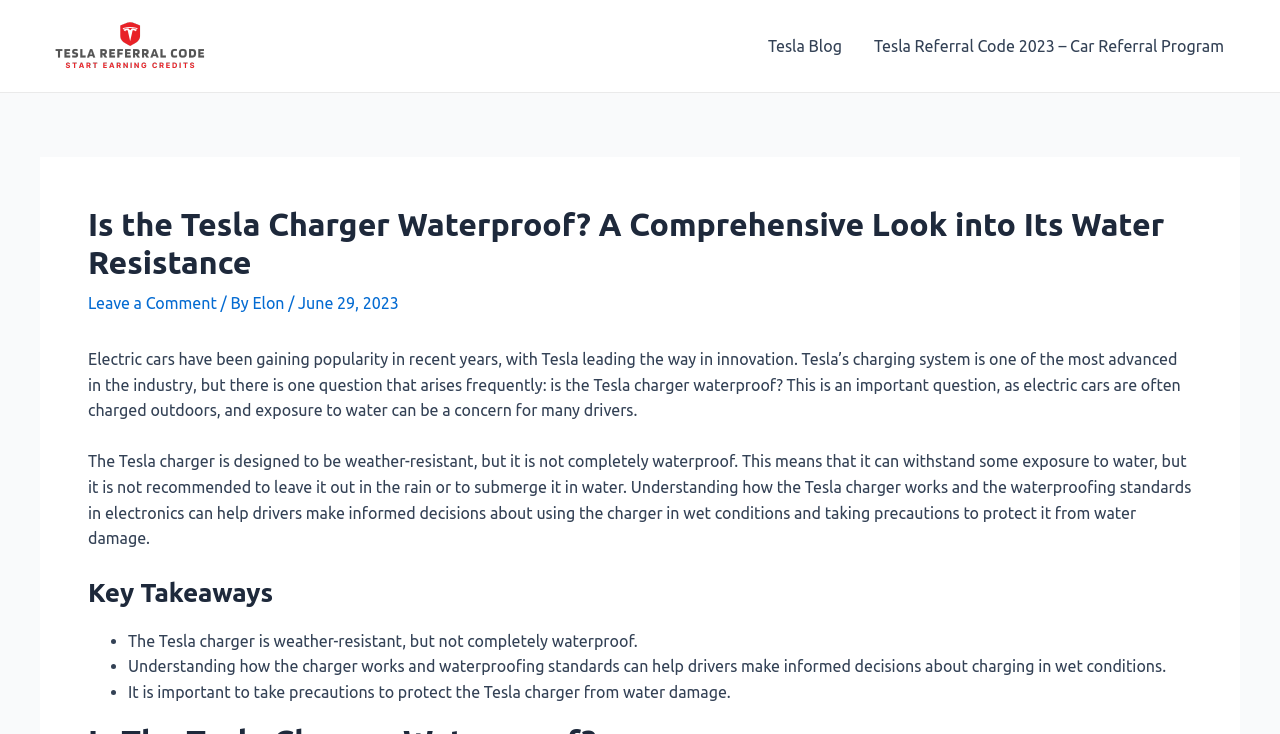Is the Tesla charger completely waterproof?
Please elaborate on the answer to the question with detailed information.

The article states that the Tesla charger is designed to be weather-resistant, but it is not completely waterproof, meaning it can withstand some exposure to water but should not be left out in the rain or submerged in water.